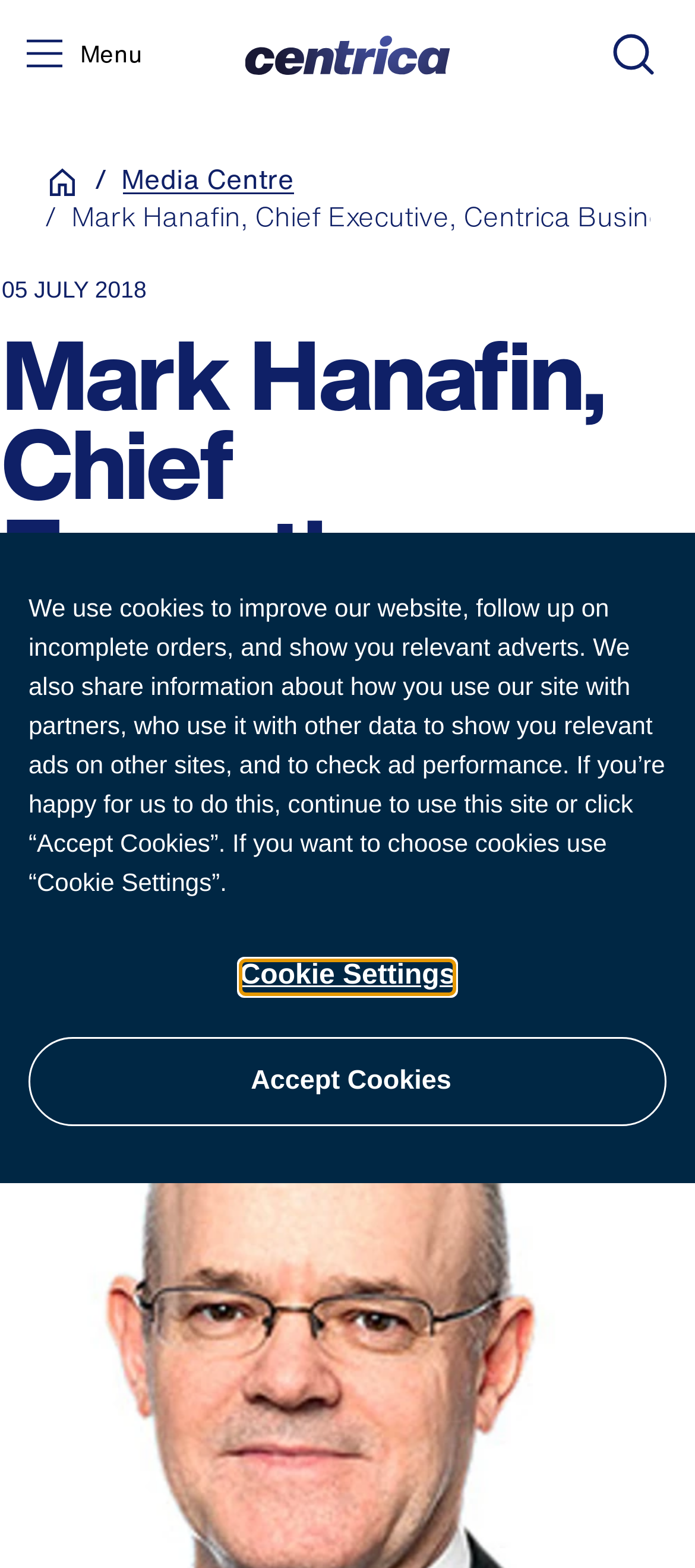Show the bounding box coordinates for the element that needs to be clicked to execute the following instruction: "Contact us". Provide the coordinates in the form of four float numbers between 0 and 1, i.e., [left, top, right, bottom].

None